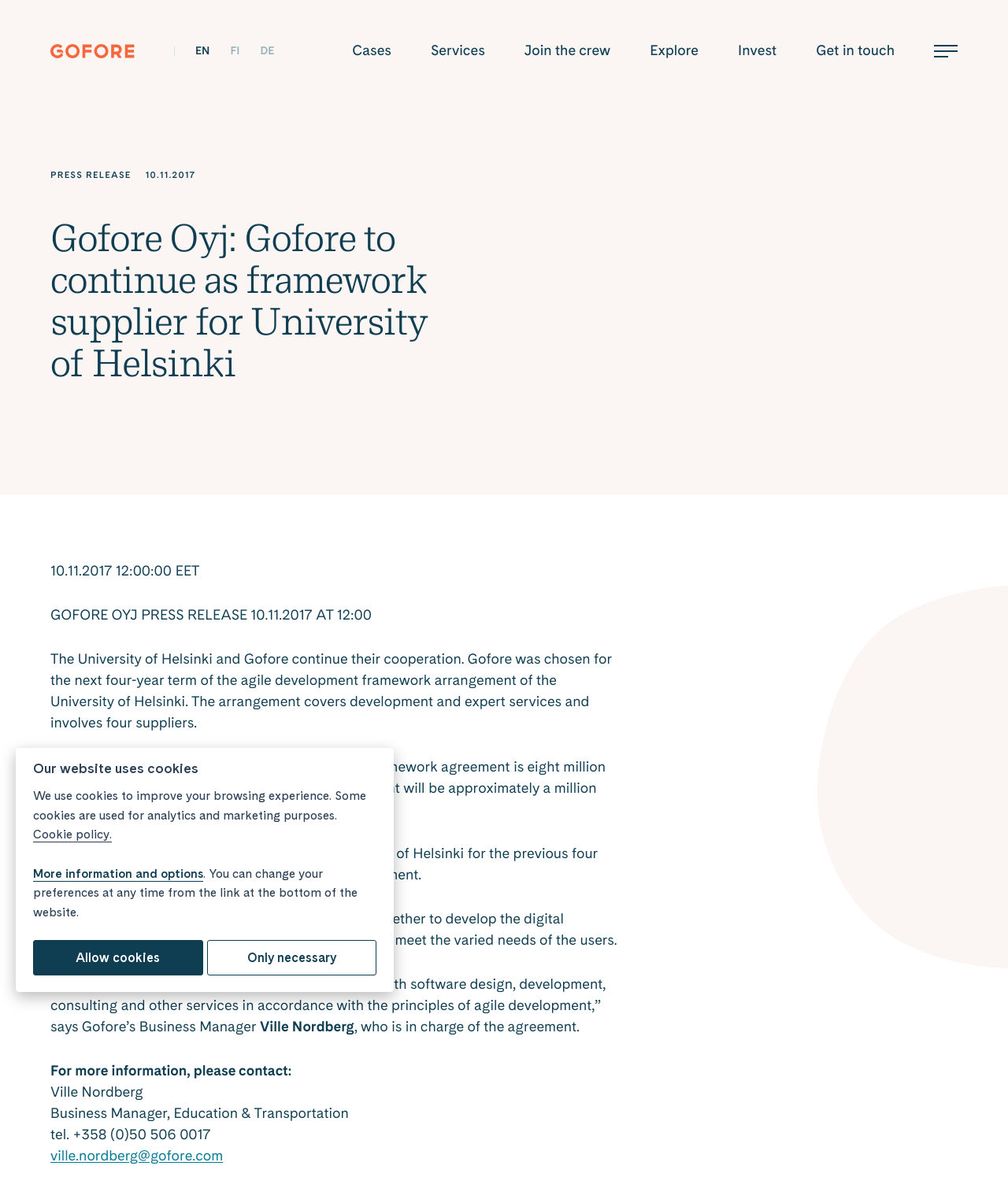Please examine the image and provide a detailed answer to the question: What is the purpose of the framework agreement?

The purpose of the framework agreement is for agile development, which is mentioned in the text 'The University of Helsinki and Gofore continue their cooperation. Gofore was chosen for the next four-year term of the agile development framework arrangement of the University of Helsinki.'